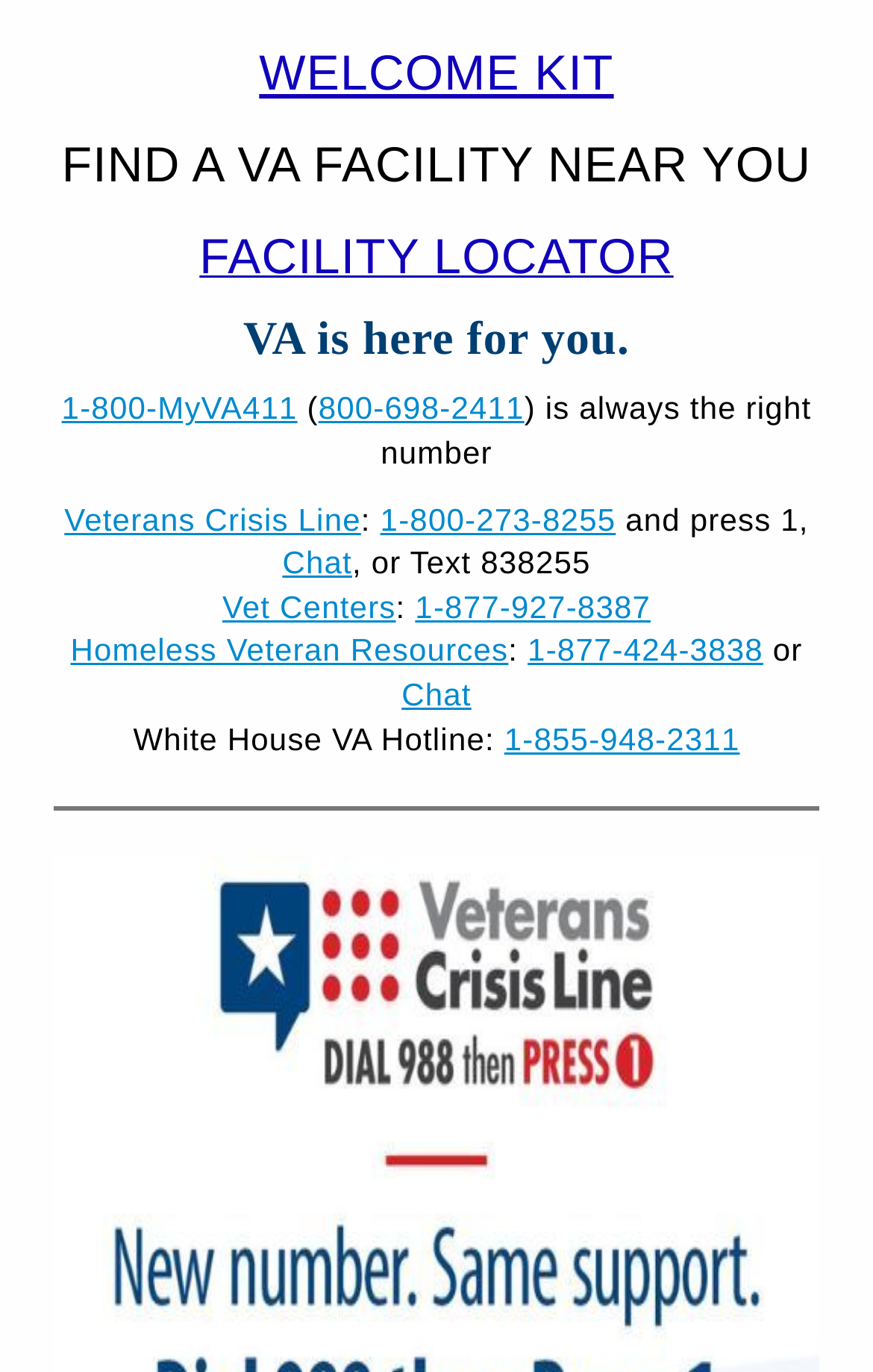Determine the bounding box coordinates of the clickable area required to perform the following instruction: "Chat with Homeless Veteran Resources". The coordinates should be represented as four float numbers between 0 and 1: [left, top, right, bottom].

[0.46, 0.493, 0.54, 0.519]